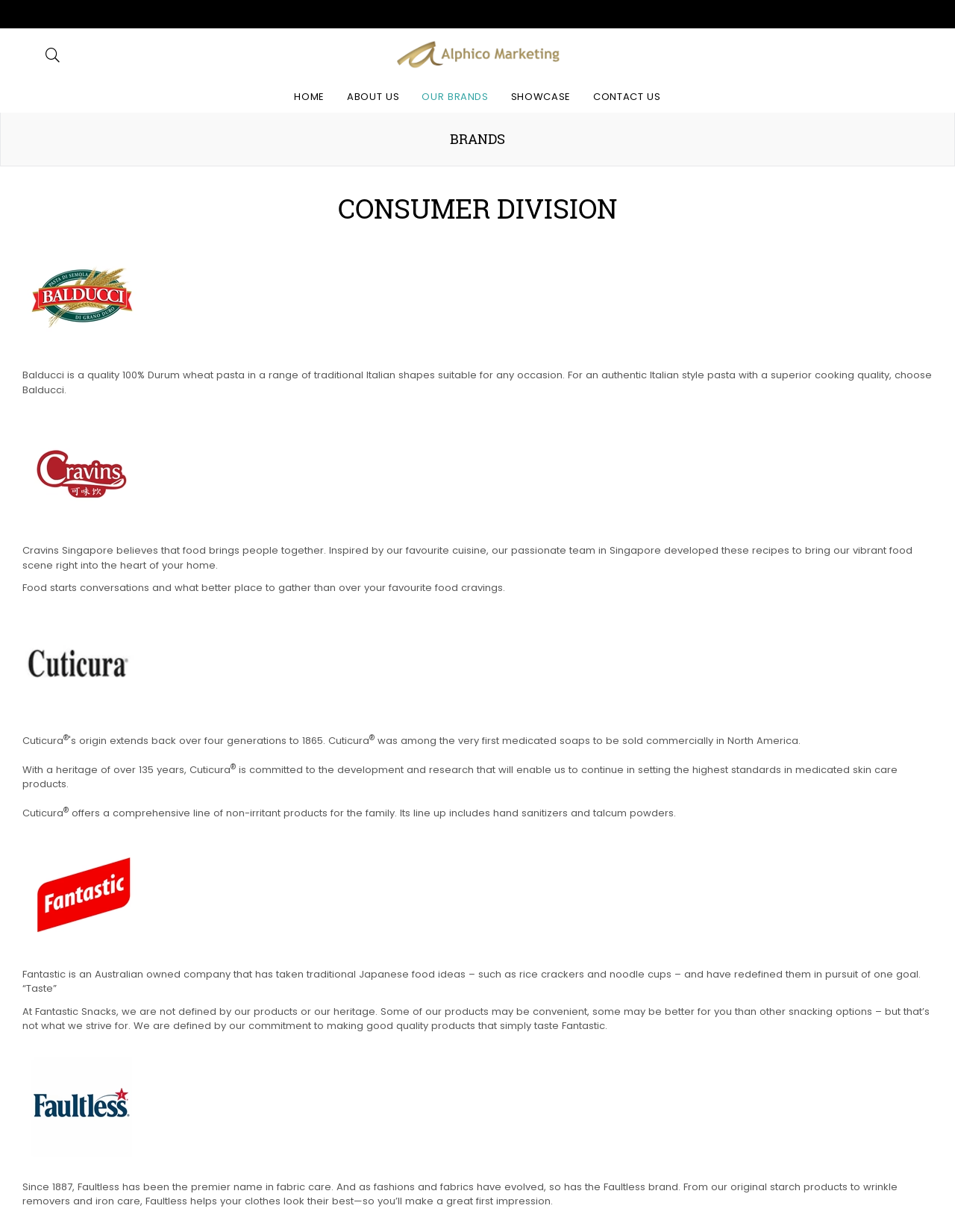Please mark the clickable region by giving the bounding box coordinates needed to complete this instruction: "Explore the Cravins brand".

[0.023, 0.334, 0.148, 0.431]